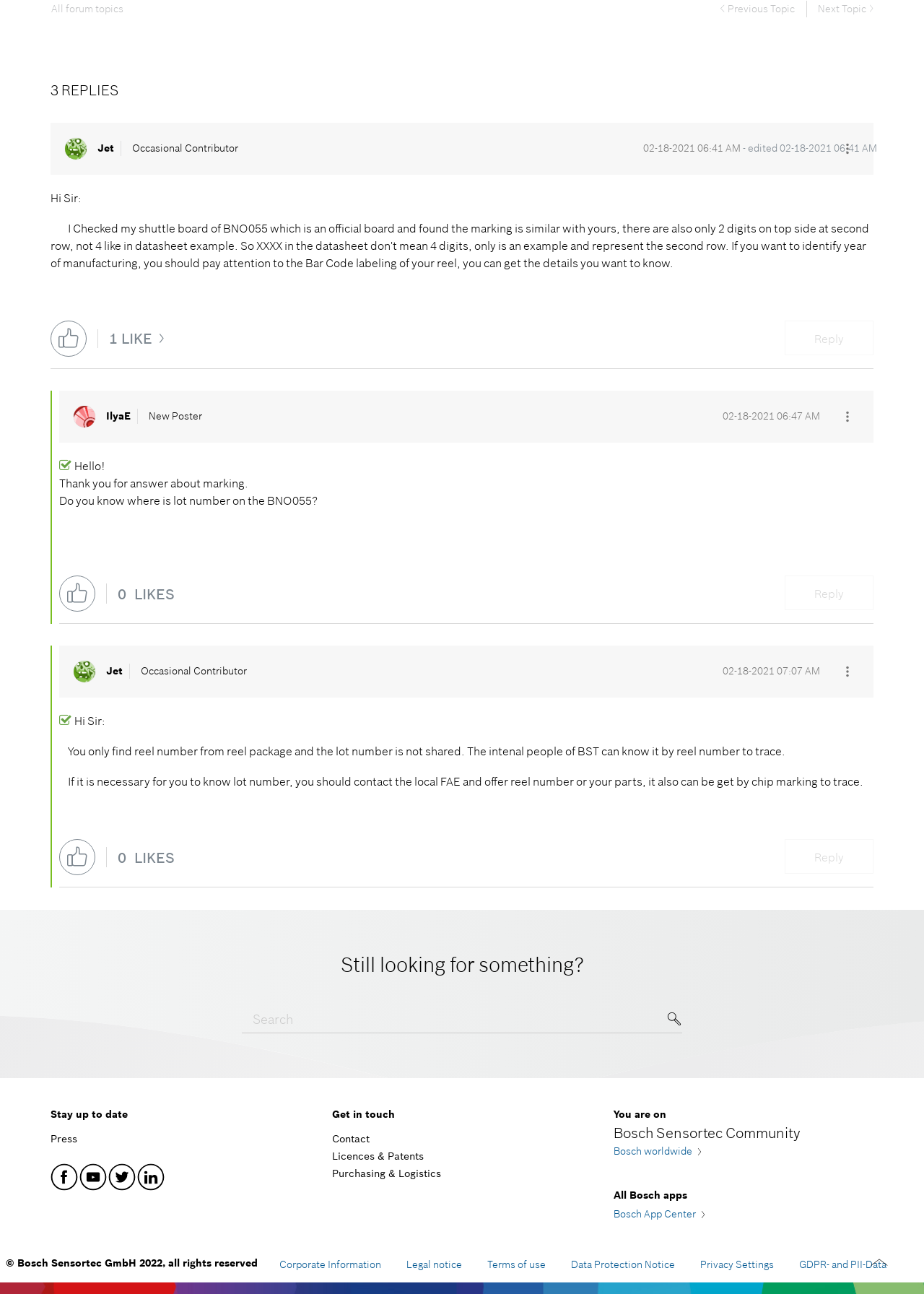What is the search function for?
Based on the visual information, provide a detailed and comprehensive answer.

The search function is located at the bottom of the webpage and allows users to search the community for specific topics or keywords. The search bar is accompanied by a 'Submit Search' button, indicating that users can enter their search queries and submit them to retrieve relevant results.